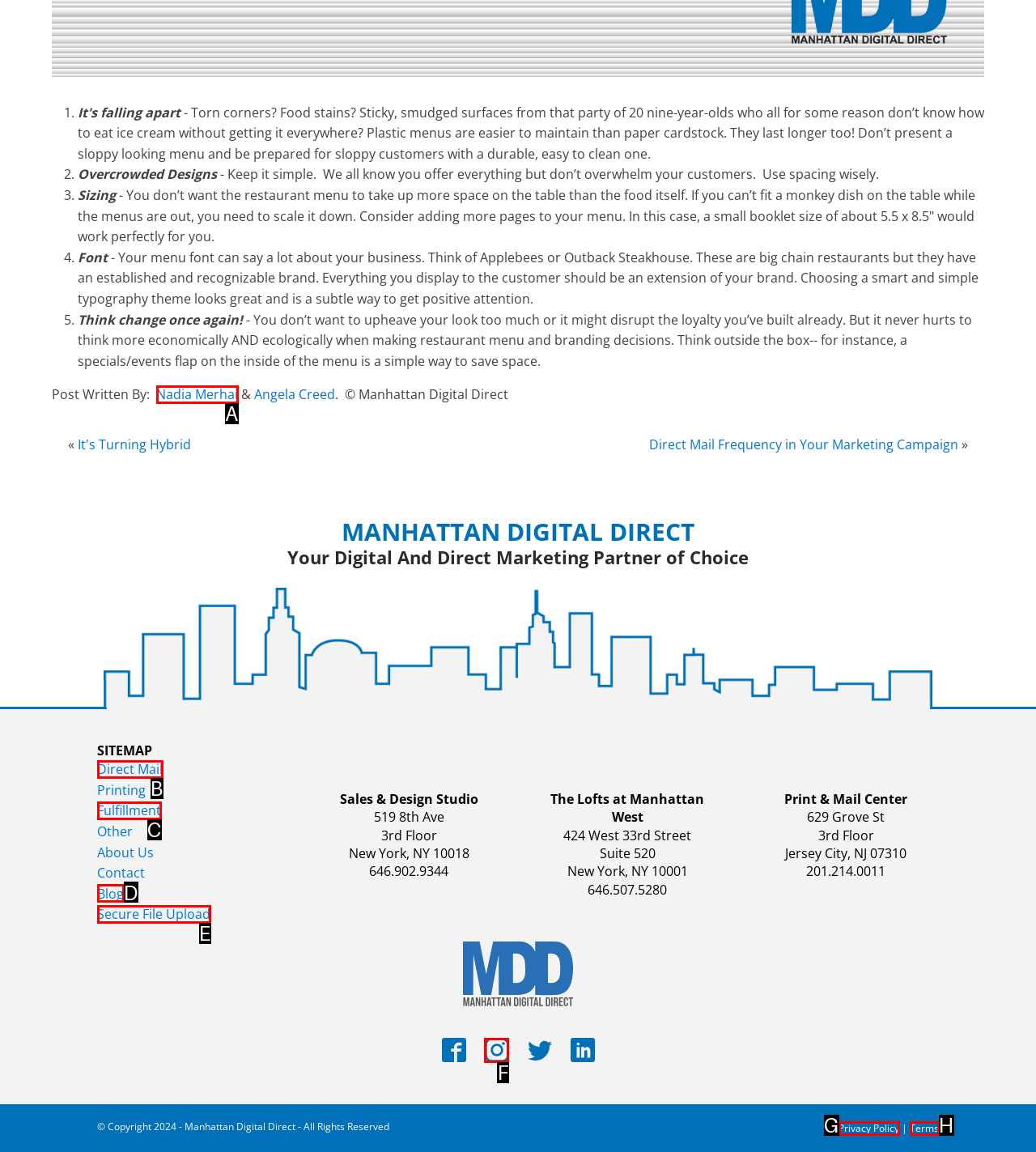Find the option that matches this description: Nadia Merhai
Provide the matching option's letter directly.

A